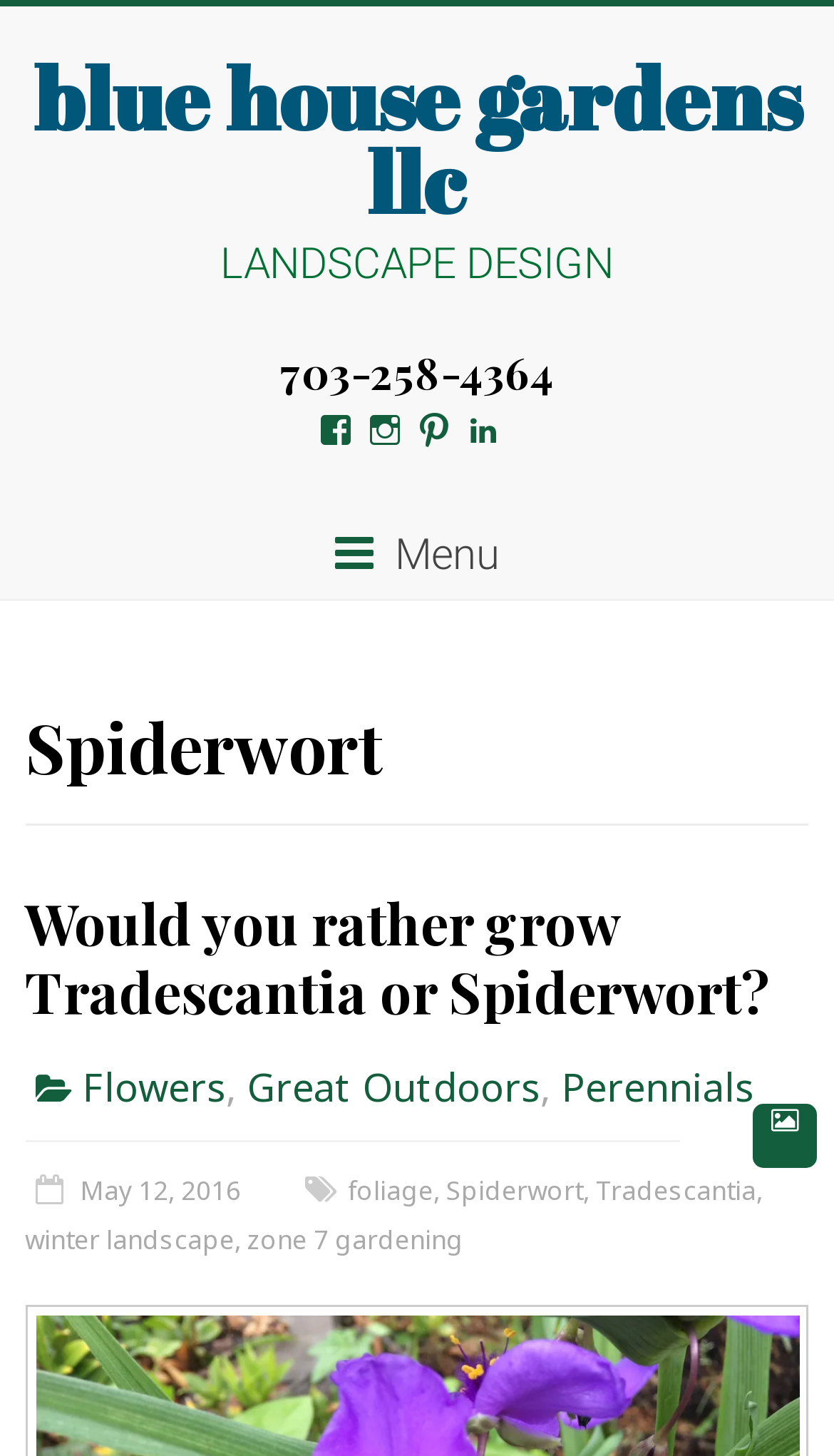What is the company name? From the image, respond with a single word or brief phrase.

blue house gardens llc